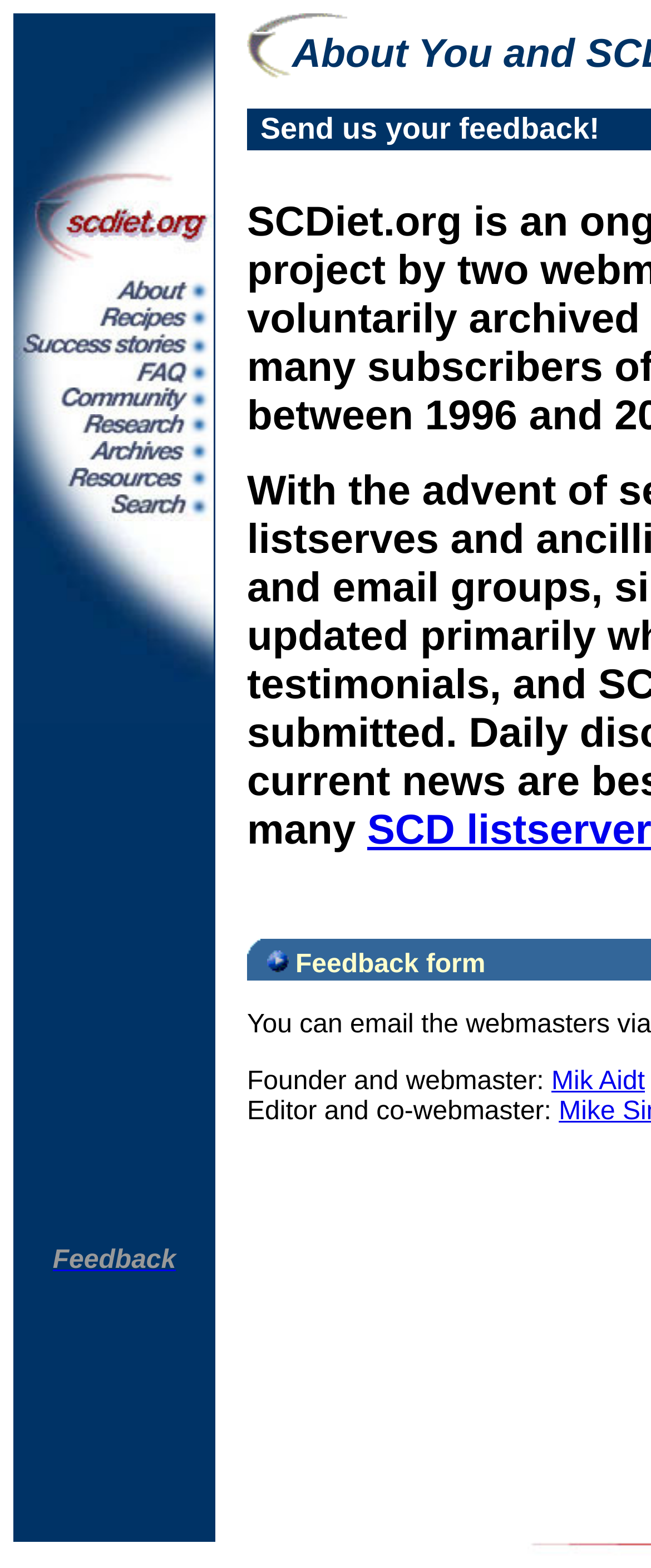Please identify the bounding box coordinates of the area that needs to be clicked to fulfill the following instruction: "click the link of Mik Aidt."

[0.847, 0.681, 0.991, 0.699]